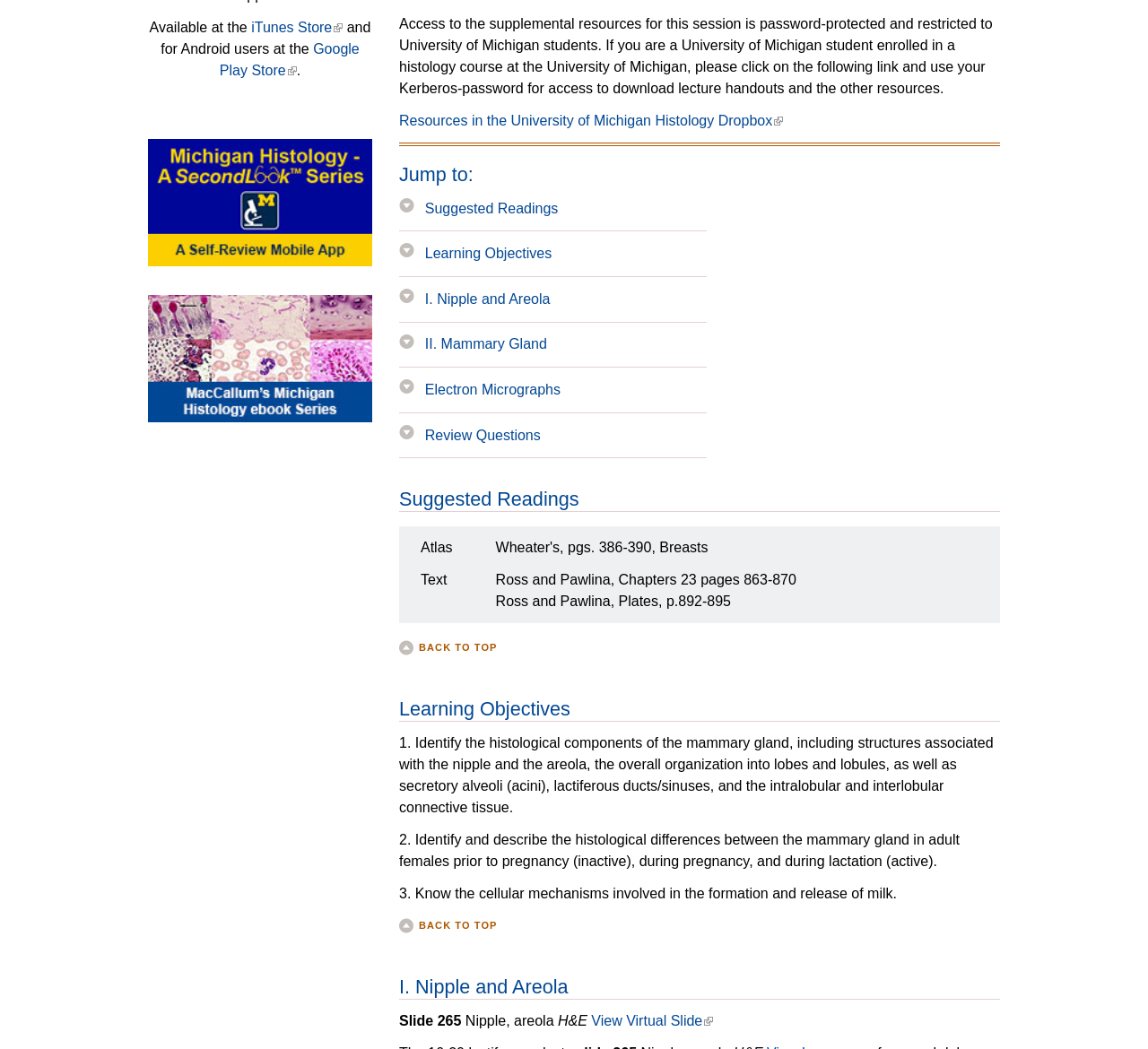Given the element description I. Nipple and Areola, predict the bounding box coordinates for the UI element in the webpage screenshot. The format should be (top-left x, top-left y, bottom-right x, bottom-right y), and the values should be between 0 and 1.

[0.348, 0.264, 0.616, 0.307]